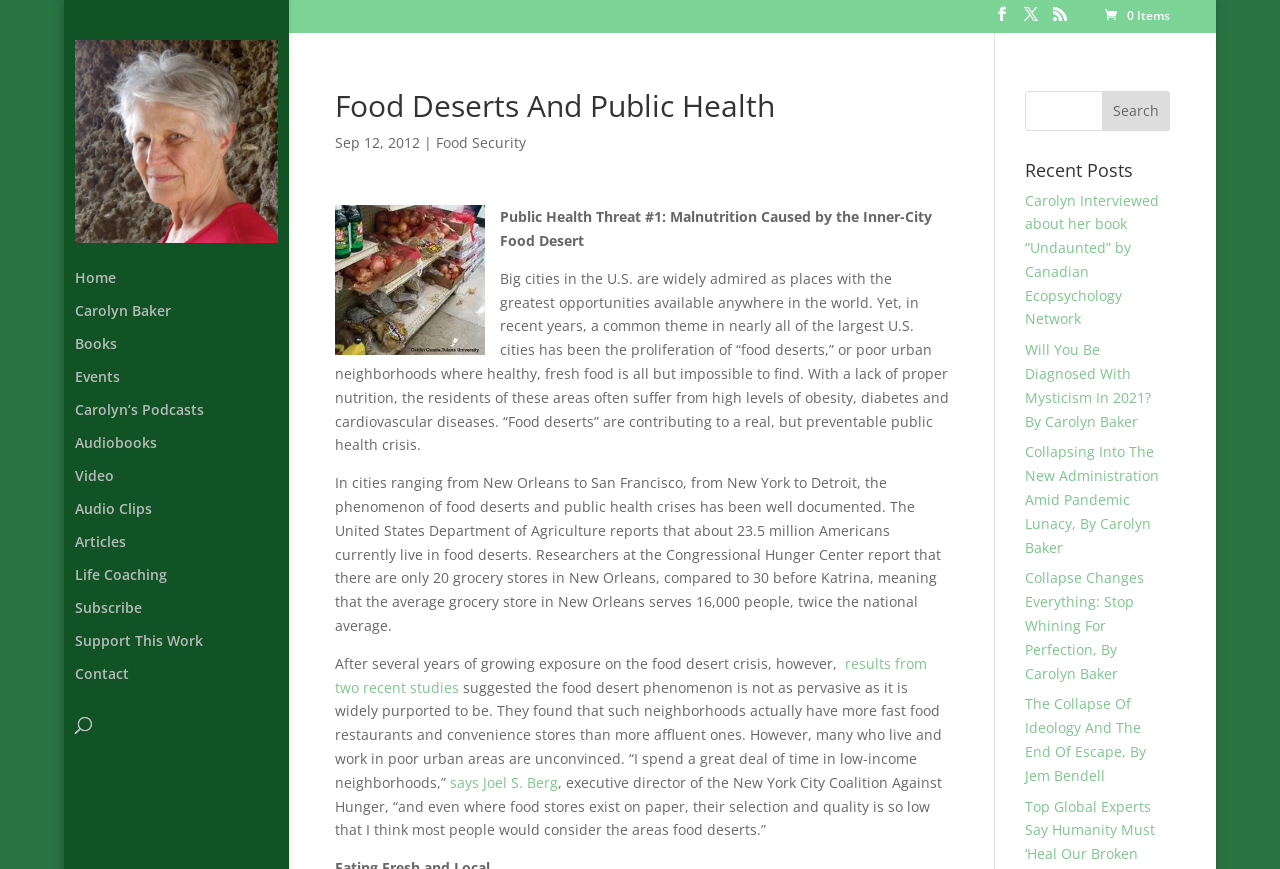Refer to the image and answer the question with as much detail as possible: What is the topic of the article?

The topic of the article is mentioned in the heading 'Food Deserts And Public Health' with bounding box coordinates [0.262, 0.104, 0.742, 0.15].